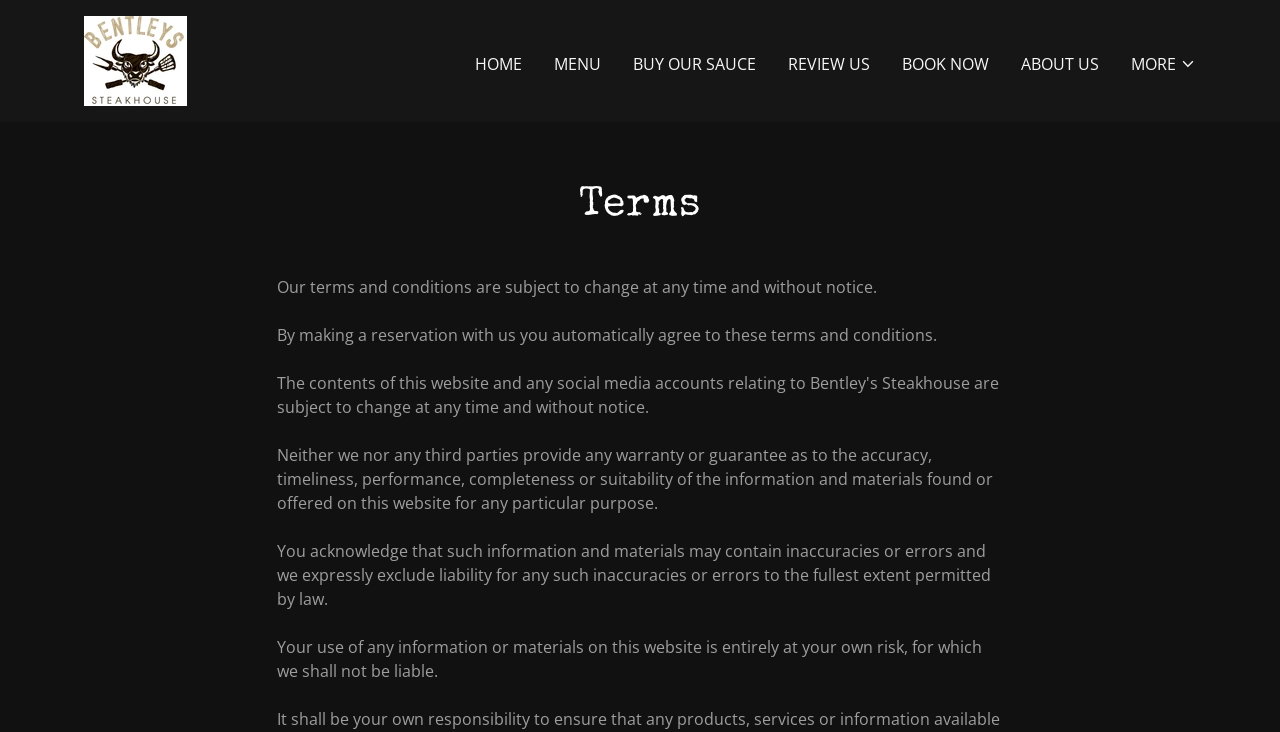What is the consequence of using information on this website?
Please ensure your answer is as detailed and informative as possible.

According to the static text elements on the webpage, the website explicitly states that the user's use of any information or materials on the website is entirely at their own risk, for which the website shall not be liable.